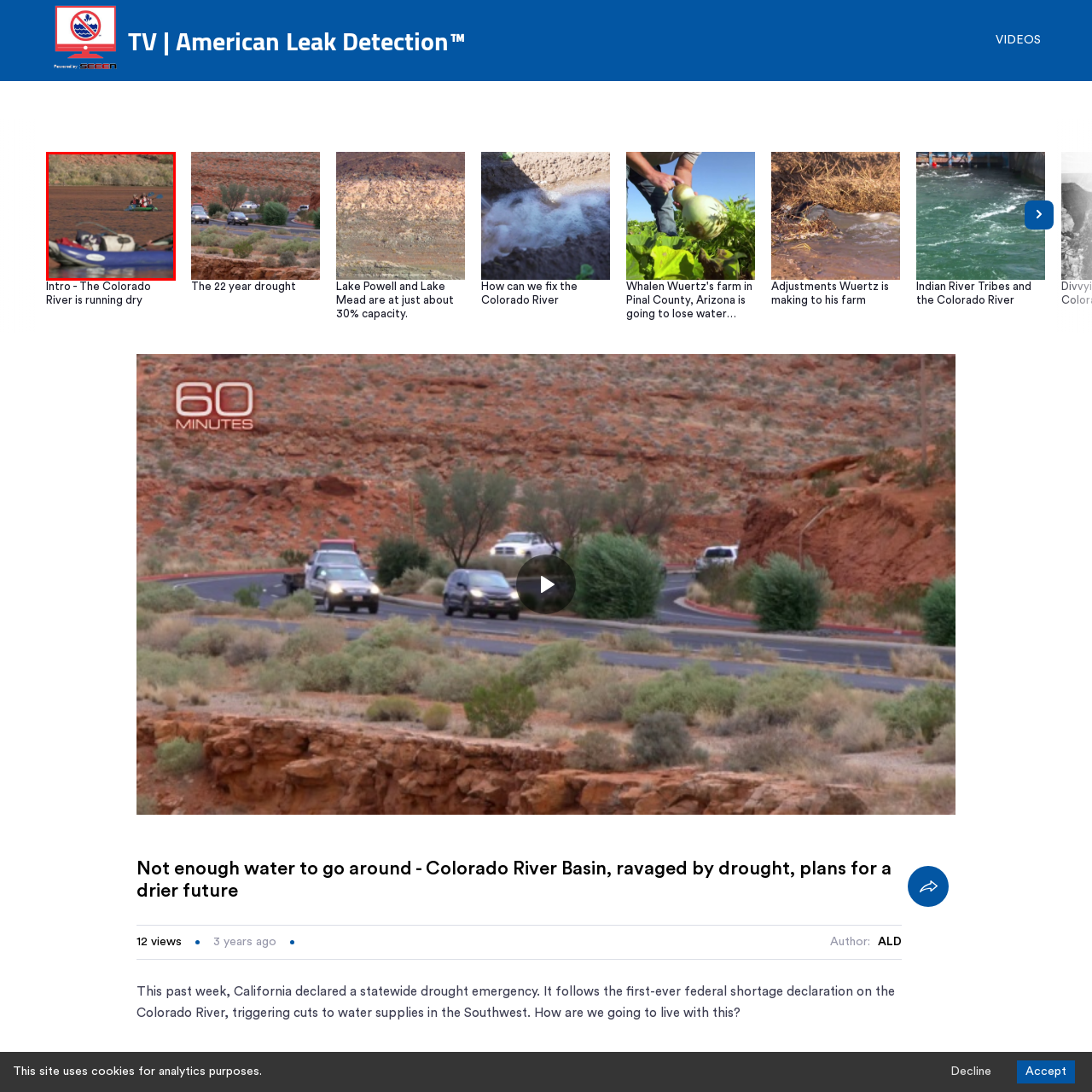View the element within the red boundary, How many kayaks are in the image? 
Deliver your response in one word or phrase.

Two